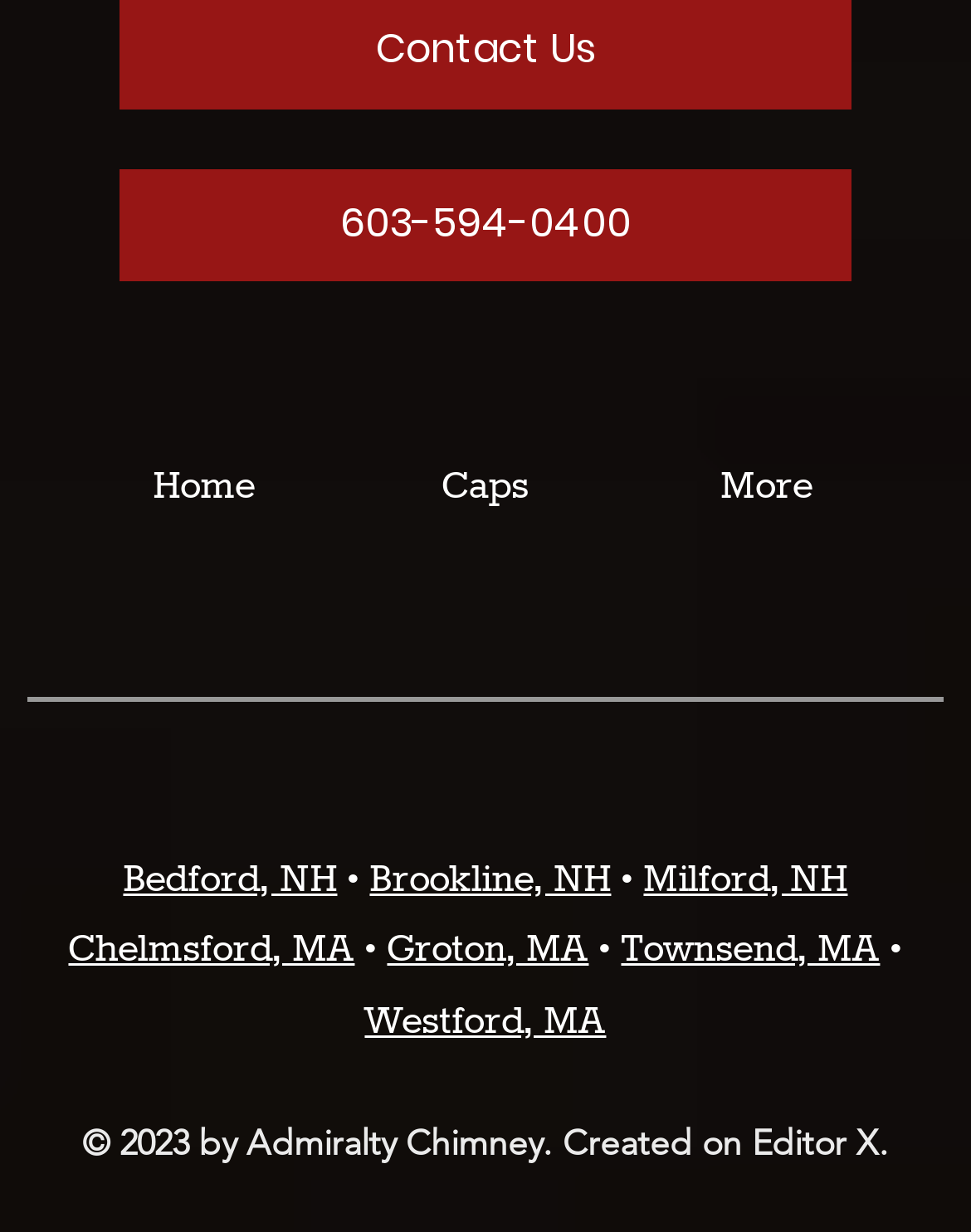Identify the bounding box coordinates of the region that should be clicked to execute the following instruction: "Click the 'Home' link".

[0.065, 0.32, 0.355, 0.433]